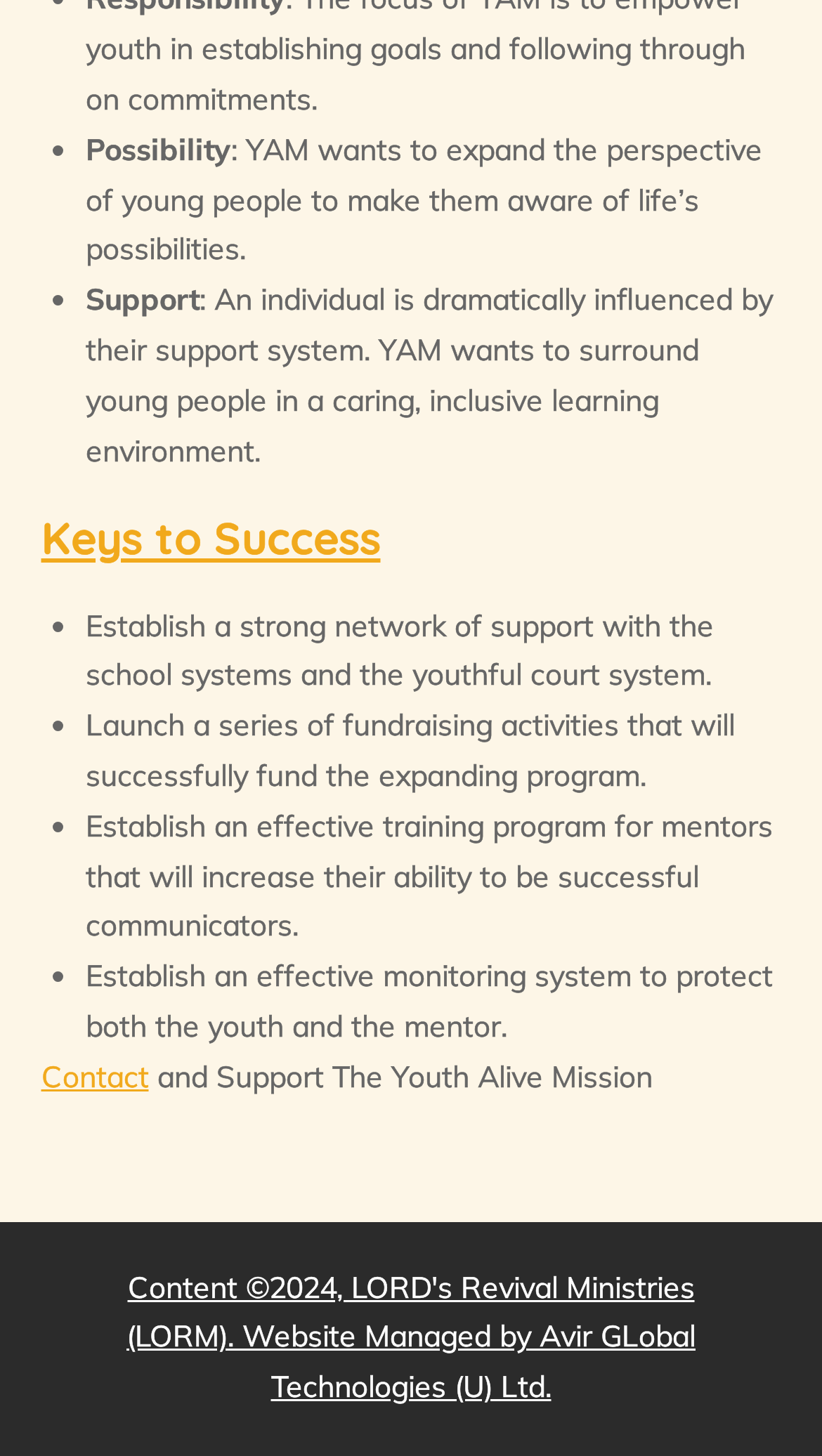Answer the following query with a single word or phrase:
What is the purpose of fundraising activities?

Successfully fund the program